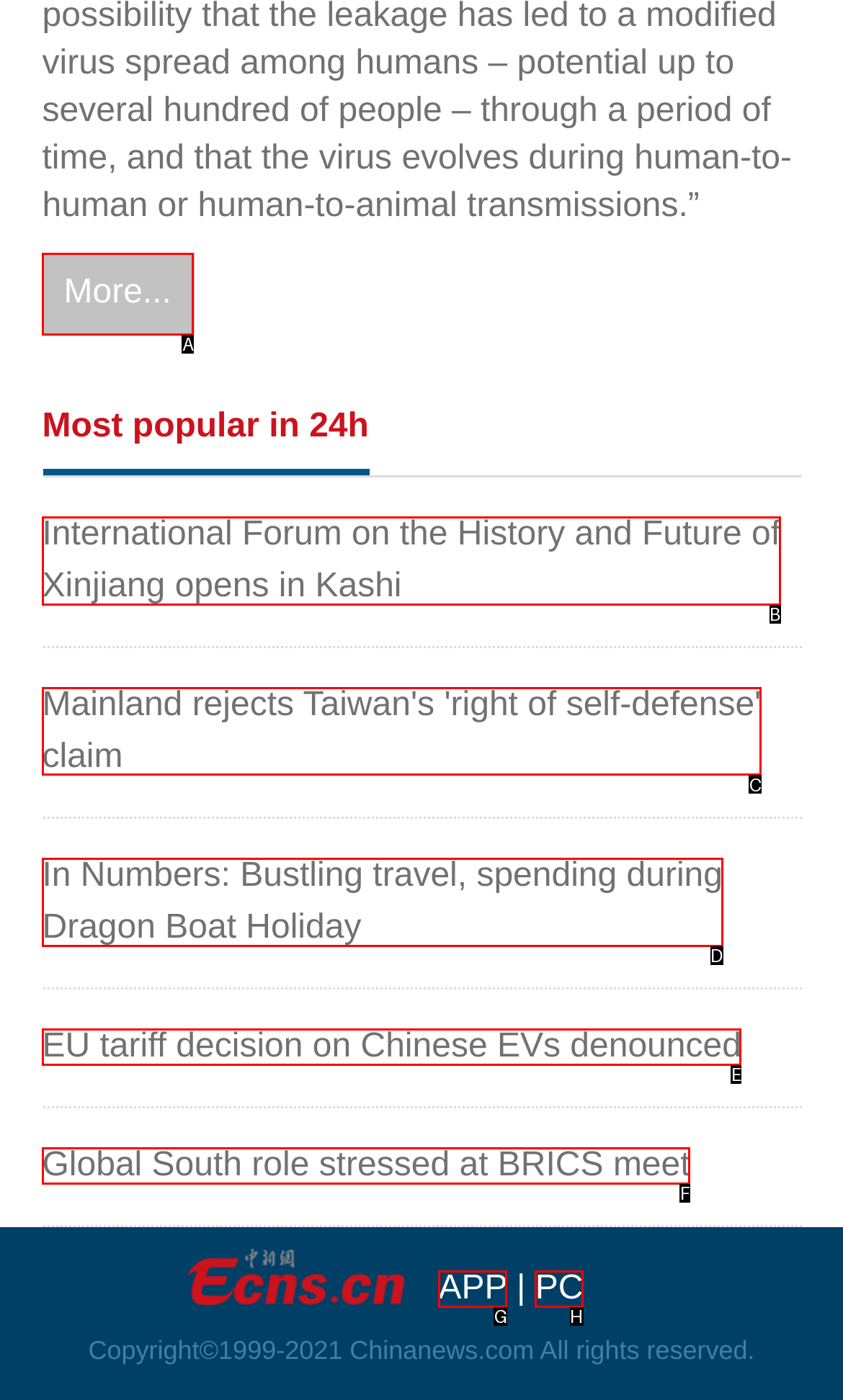Choose the HTML element that should be clicked to accomplish the task: View recent post. Answer with the letter of the chosen option.

None